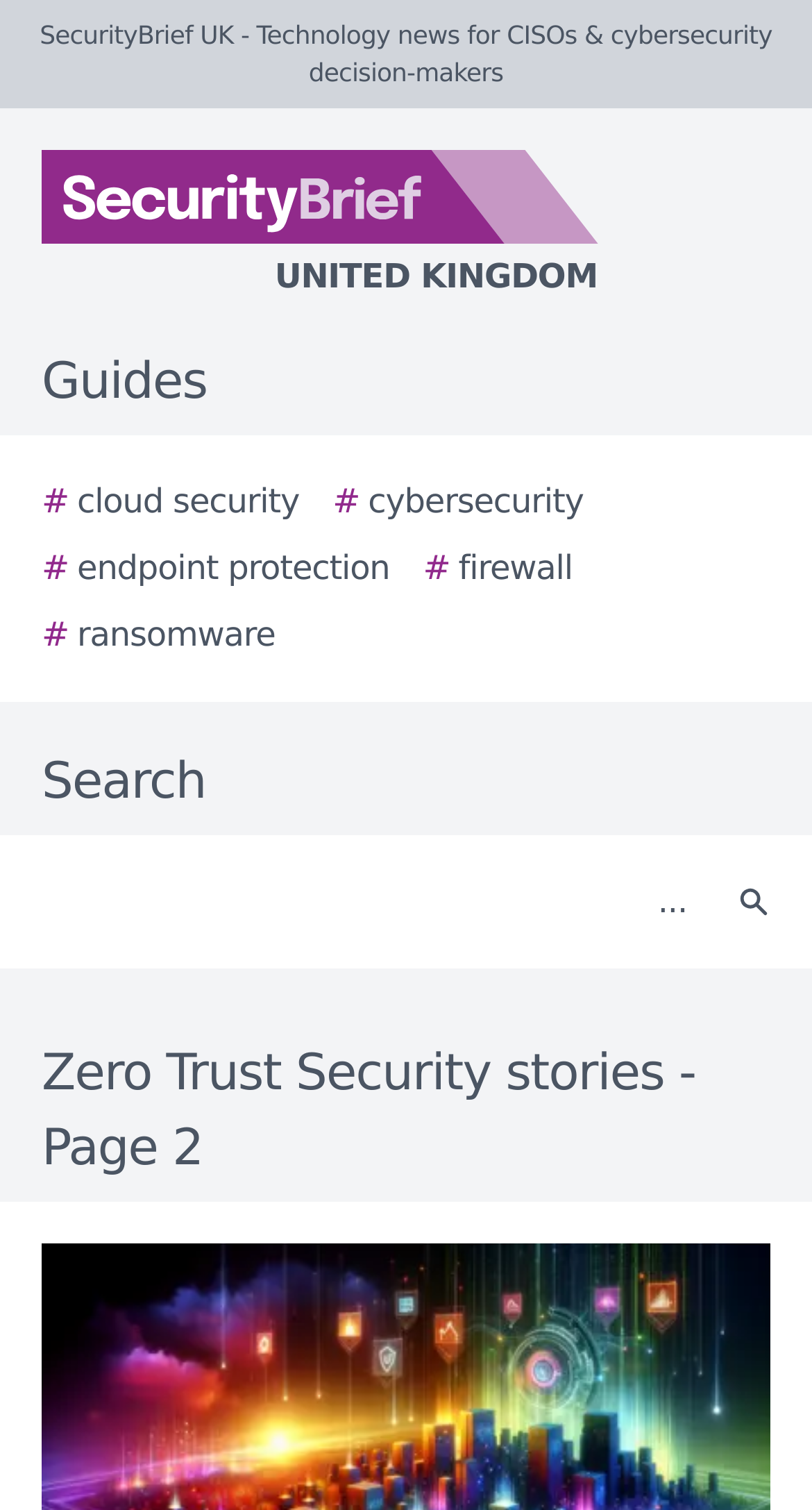Please determine the primary heading and provide its text.

Zero Trust Security stories - Page 2